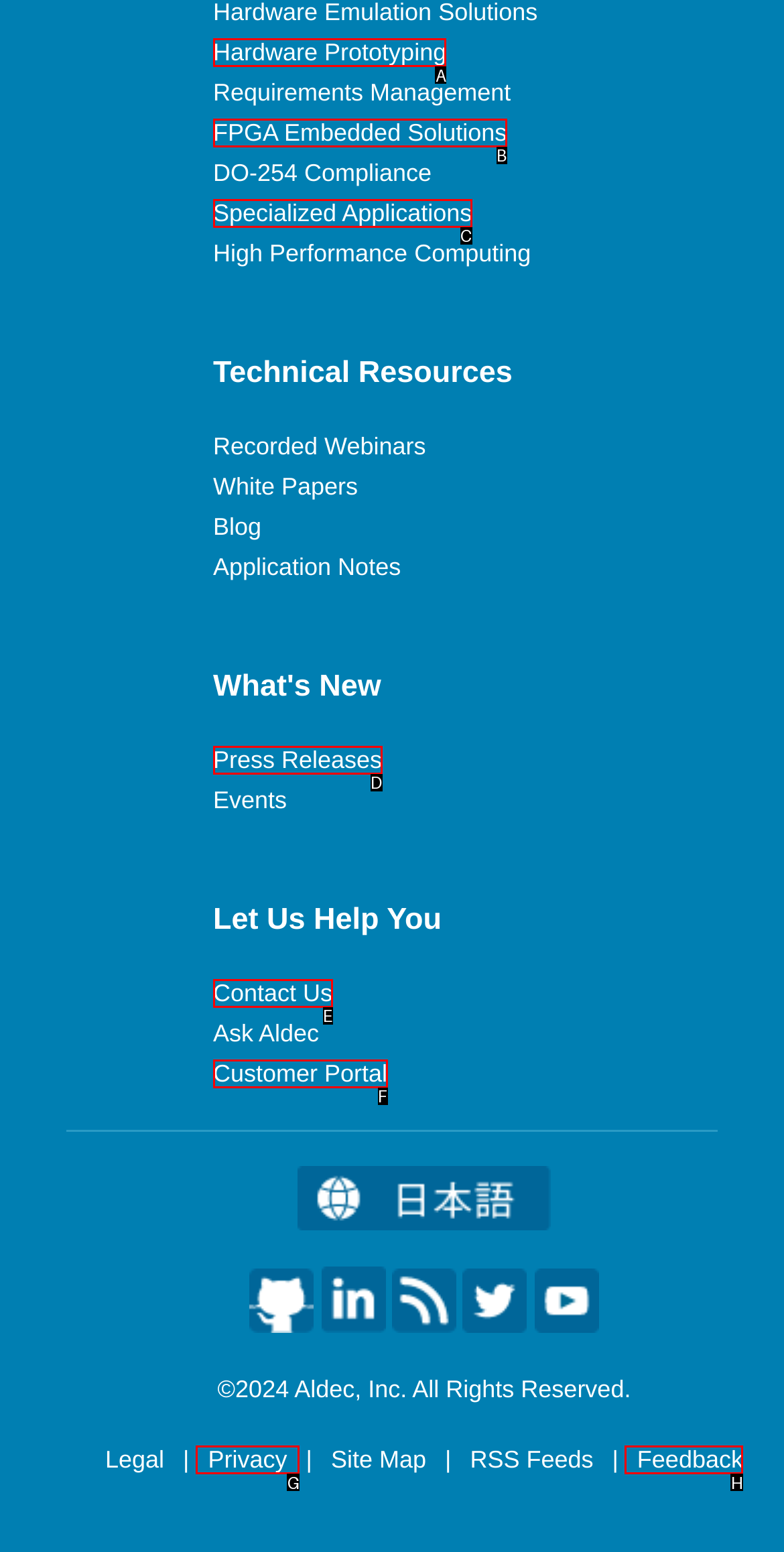Identify which lettered option to click to carry out the task: Click on Hardware Prototyping. Provide the letter as your answer.

A